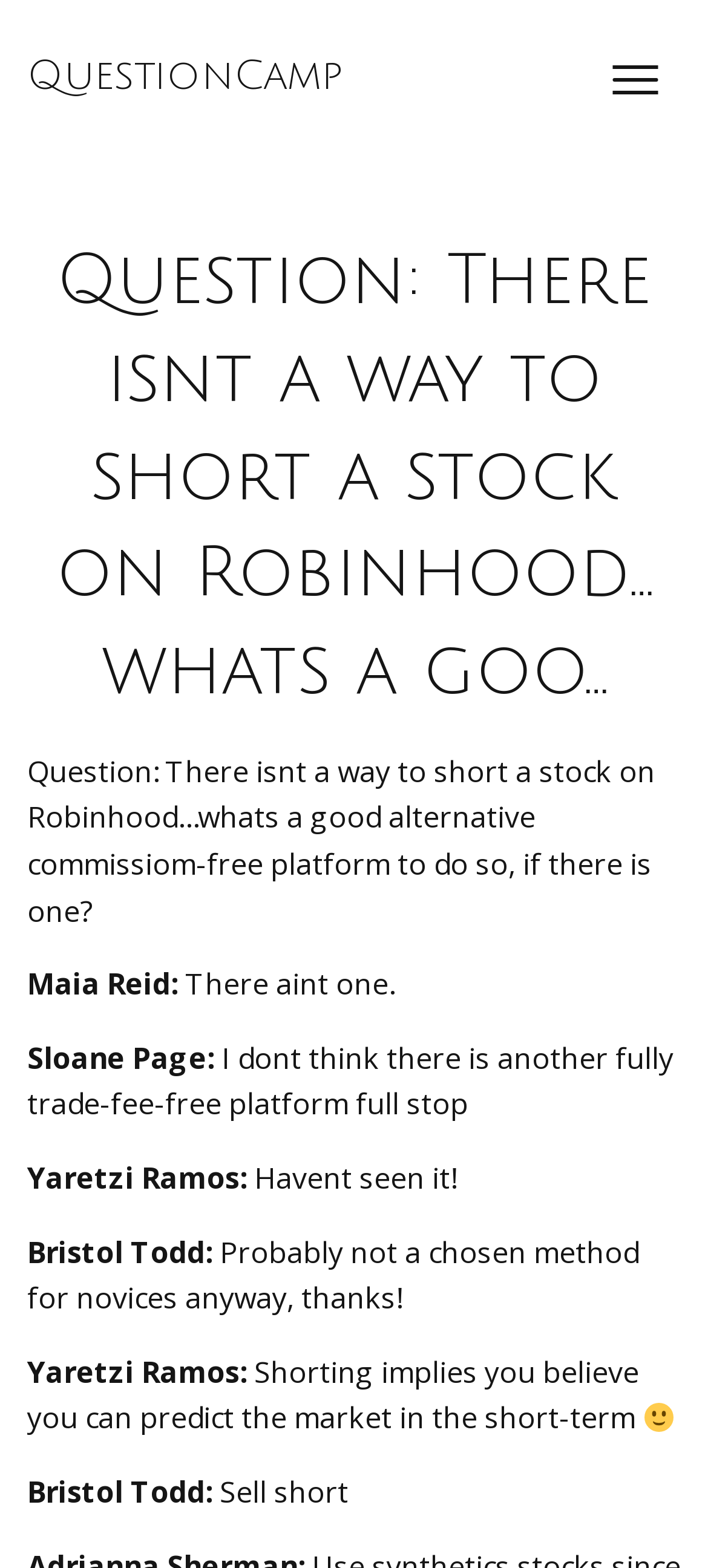Using the information from the screenshot, answer the following question thoroughly:
Who mentioned the phrase 'fully trade-fee-free platform'?

I searched for the phrase 'fully trade-fee-free platform' in the webpage and found that it was mentioned by Sloane Page in their response.